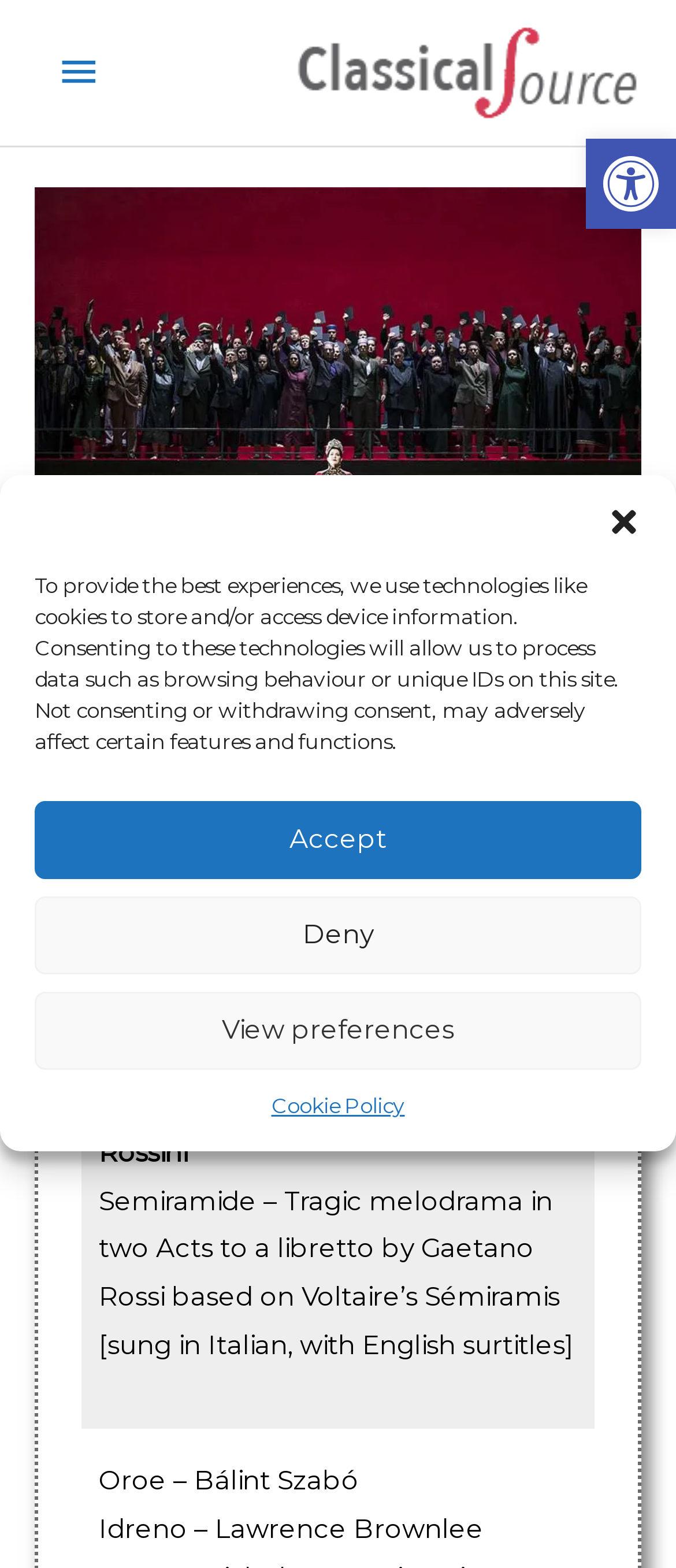How many acts does the opera Semiramide have?
Use the image to give a comprehensive and detailed response to the question.

I found the answer by looking at the description of the opera, which mentions 'Tragic melodrama in two Acts'.